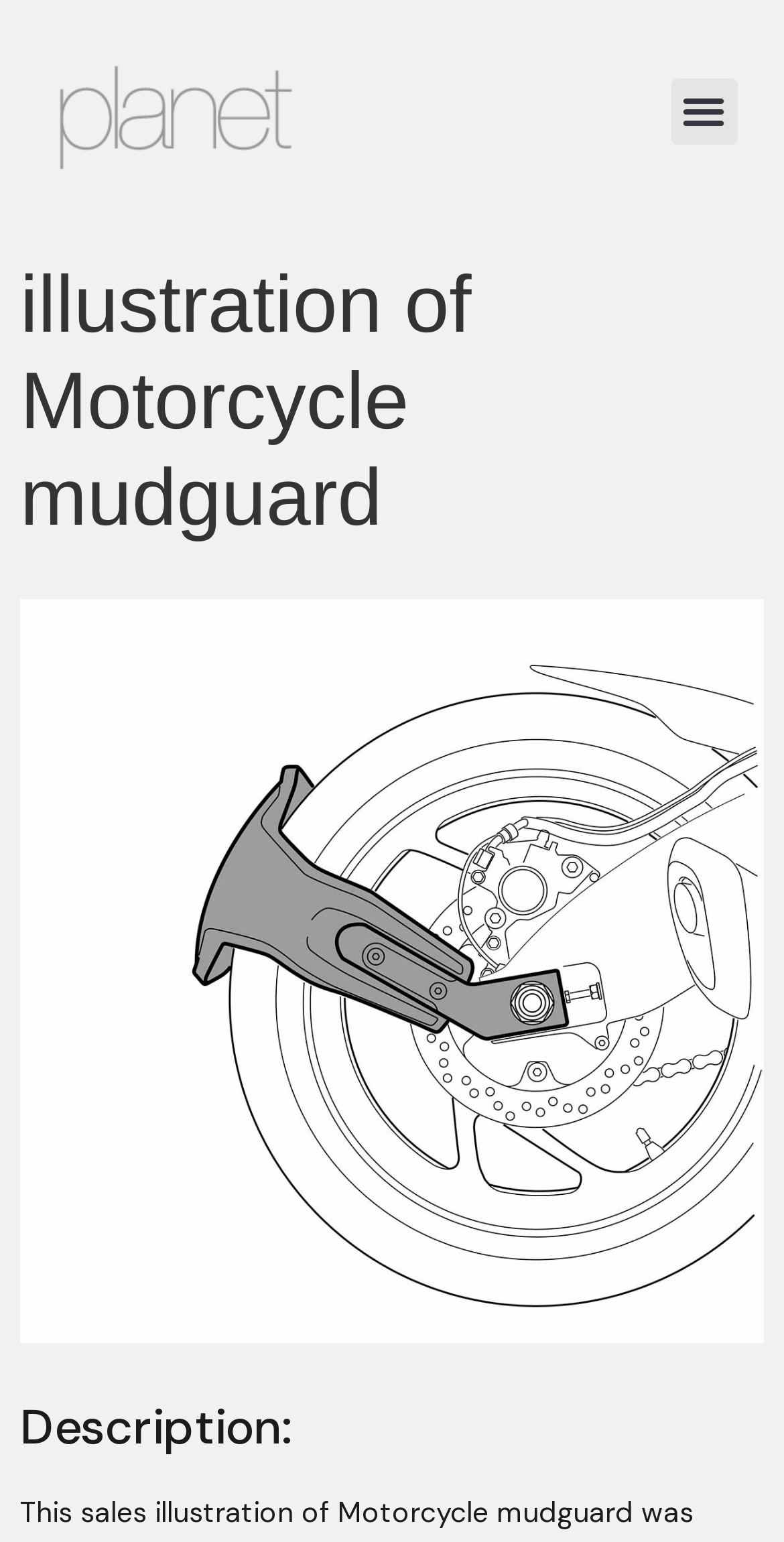What is the purpose of the illustration?
Refer to the image and give a detailed answer to the query.

The purpose of the illustration is to be used in a plastics company's online and offline catalogue, as indicated by the meta description, and it is specifically created for this purpose.